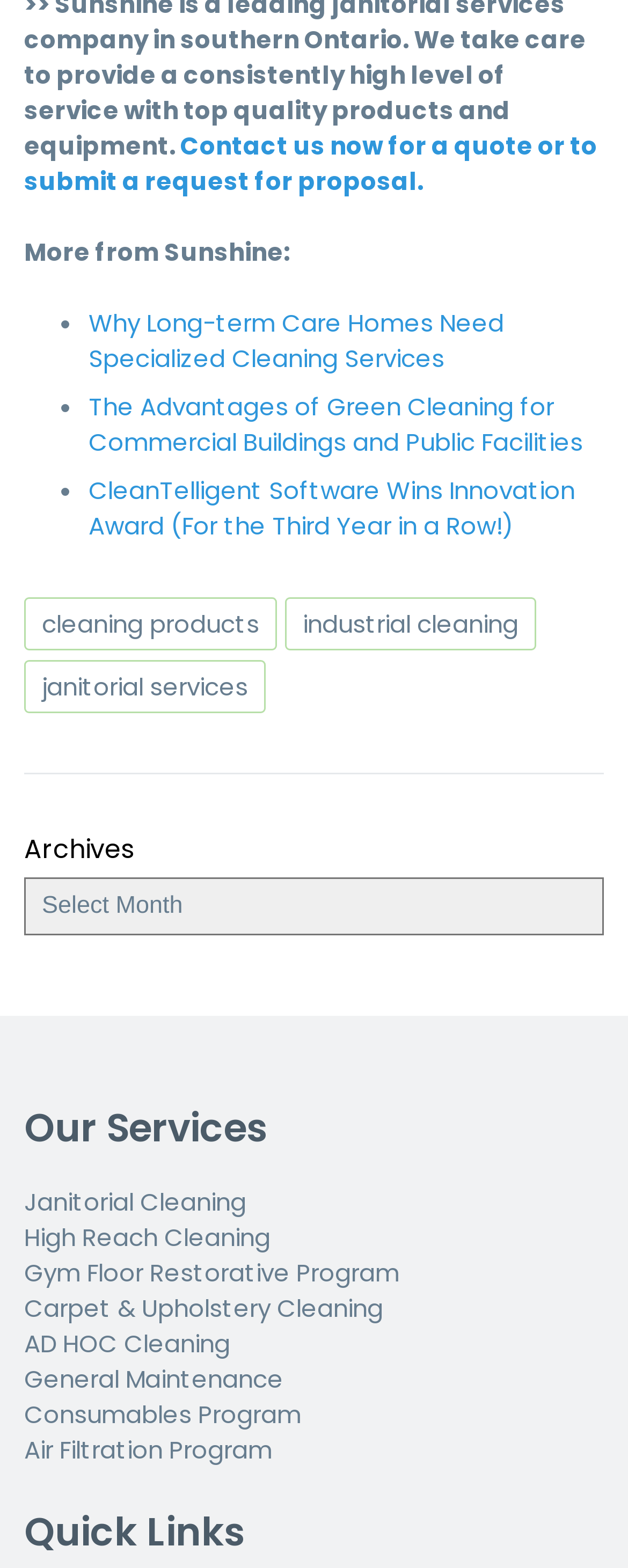Determine the bounding box coordinates of the element that should be clicked to execute the following command: "Explore cleaning products".

[0.038, 0.381, 0.441, 0.415]